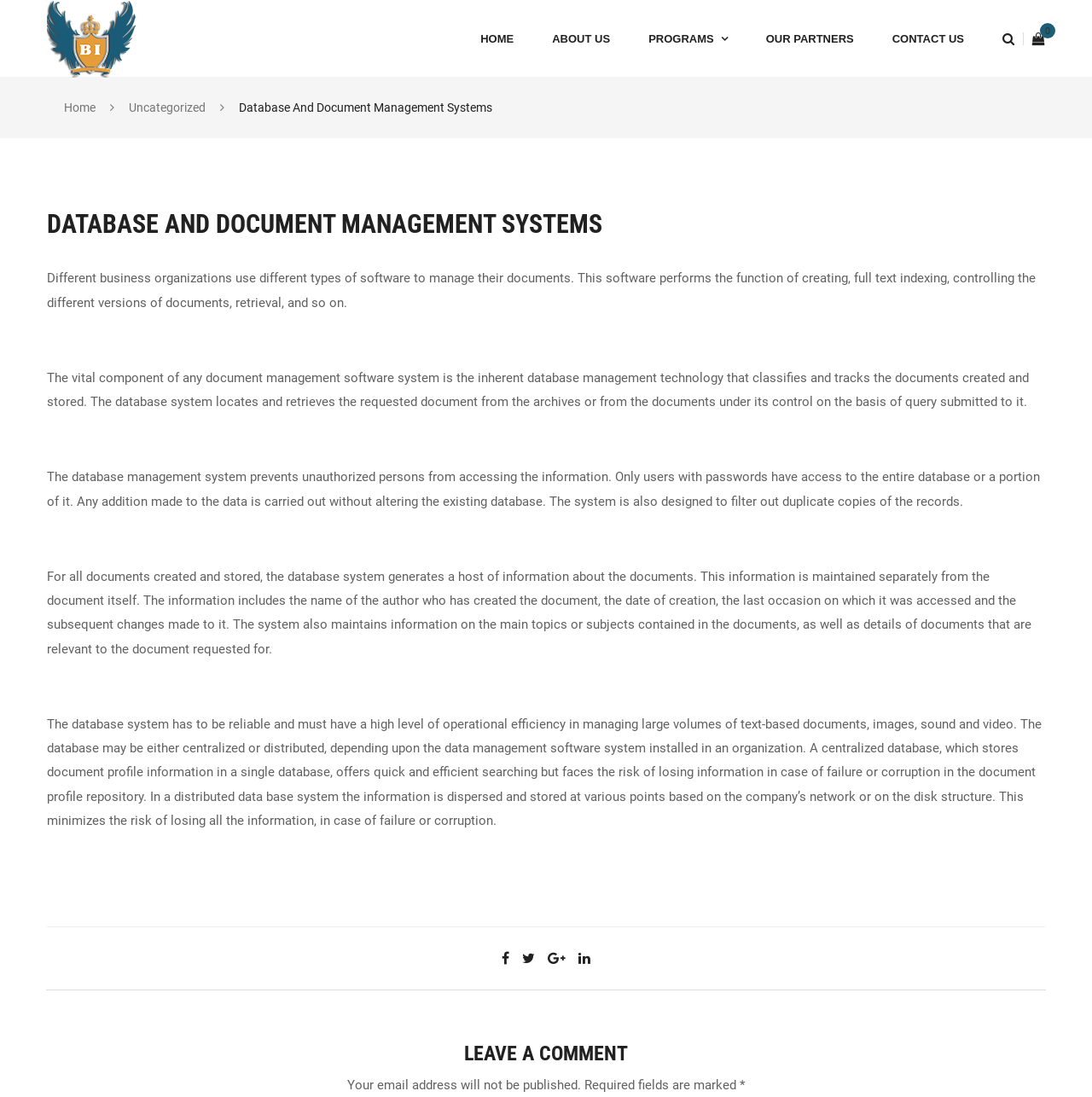Please determine the bounding box coordinates of the element to click in order to execute the following instruction: "go to home page". The coordinates should be four float numbers between 0 and 1, specified as [left, top, right, bottom].

[0.44, 0.0, 0.47, 0.072]